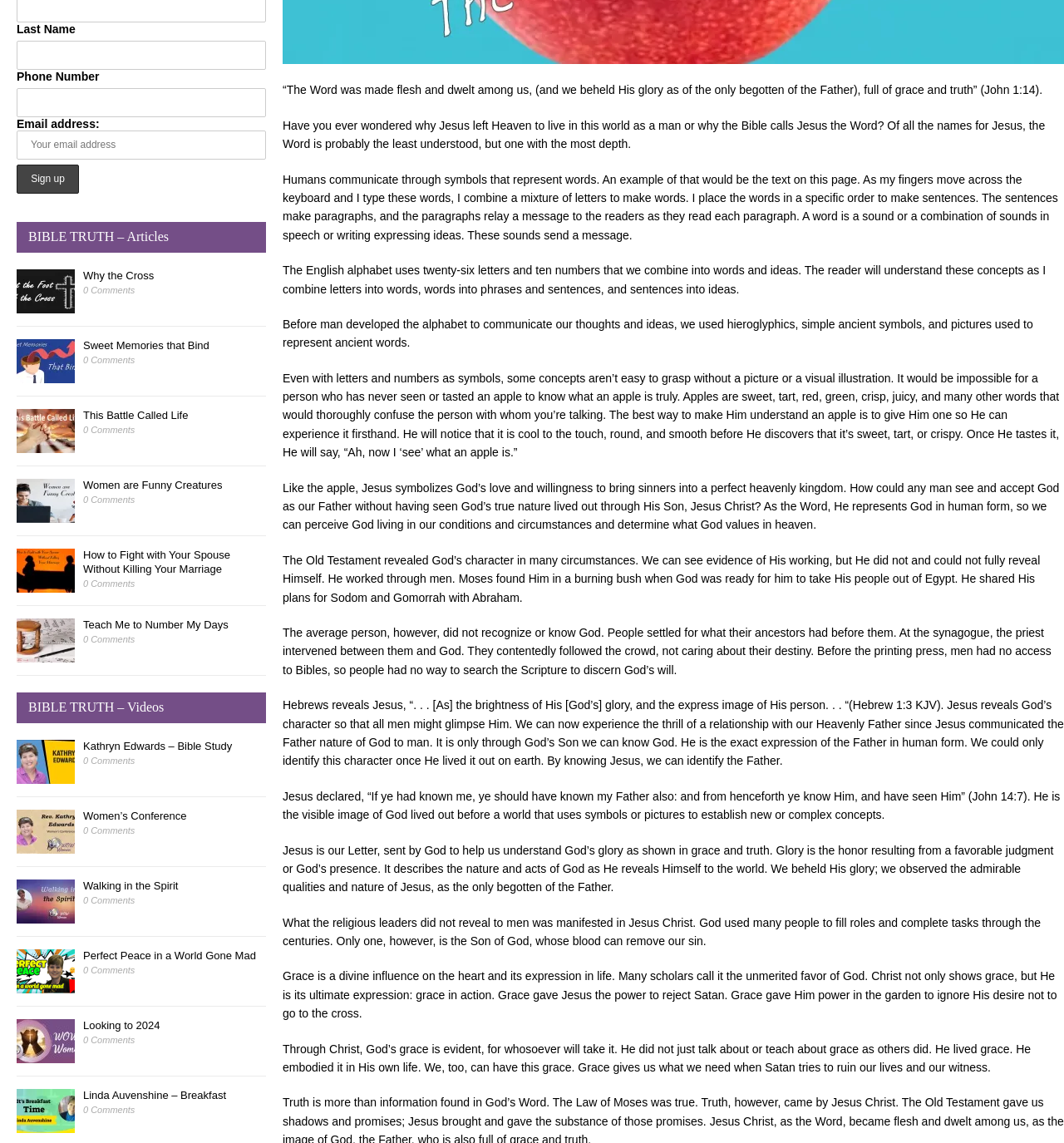For the following element description, predict the bounding box coordinates in the format (top-left x, top-left y, bottom-right x, bottom-right y). All values should be floating point numbers between 0 and 1. Description: title="Linda Auvenshine – Breakfast"

[0.016, 0.978, 0.07, 0.988]